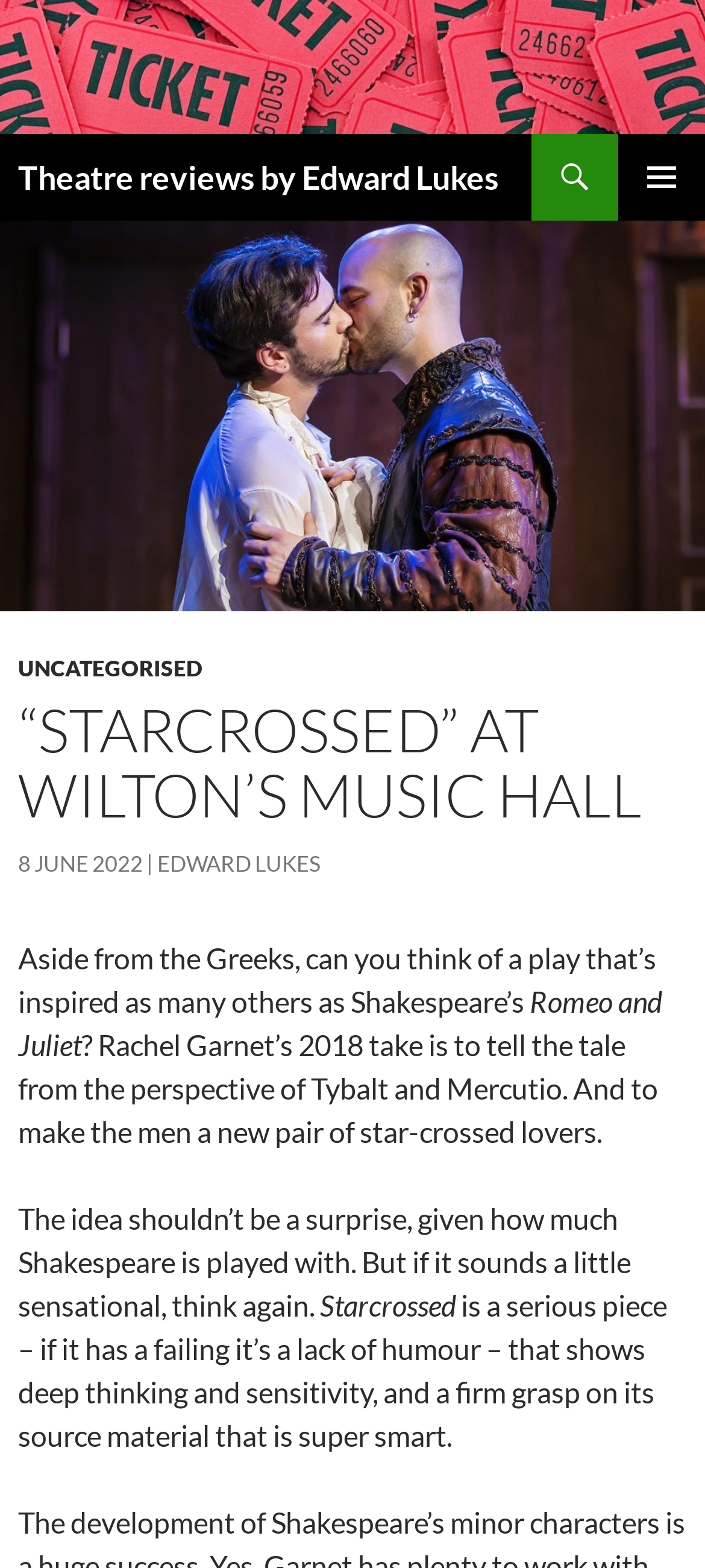Carefully observe the image and respond to the question with a detailed answer:
What is the name of the play being reviewed?

I found the answer by looking at the heading section of the webpage, where it says '“STARCROSSED” AT WILTON’S MUSIC HALL'. This suggests that the play being reviewed is called Starcrossed.